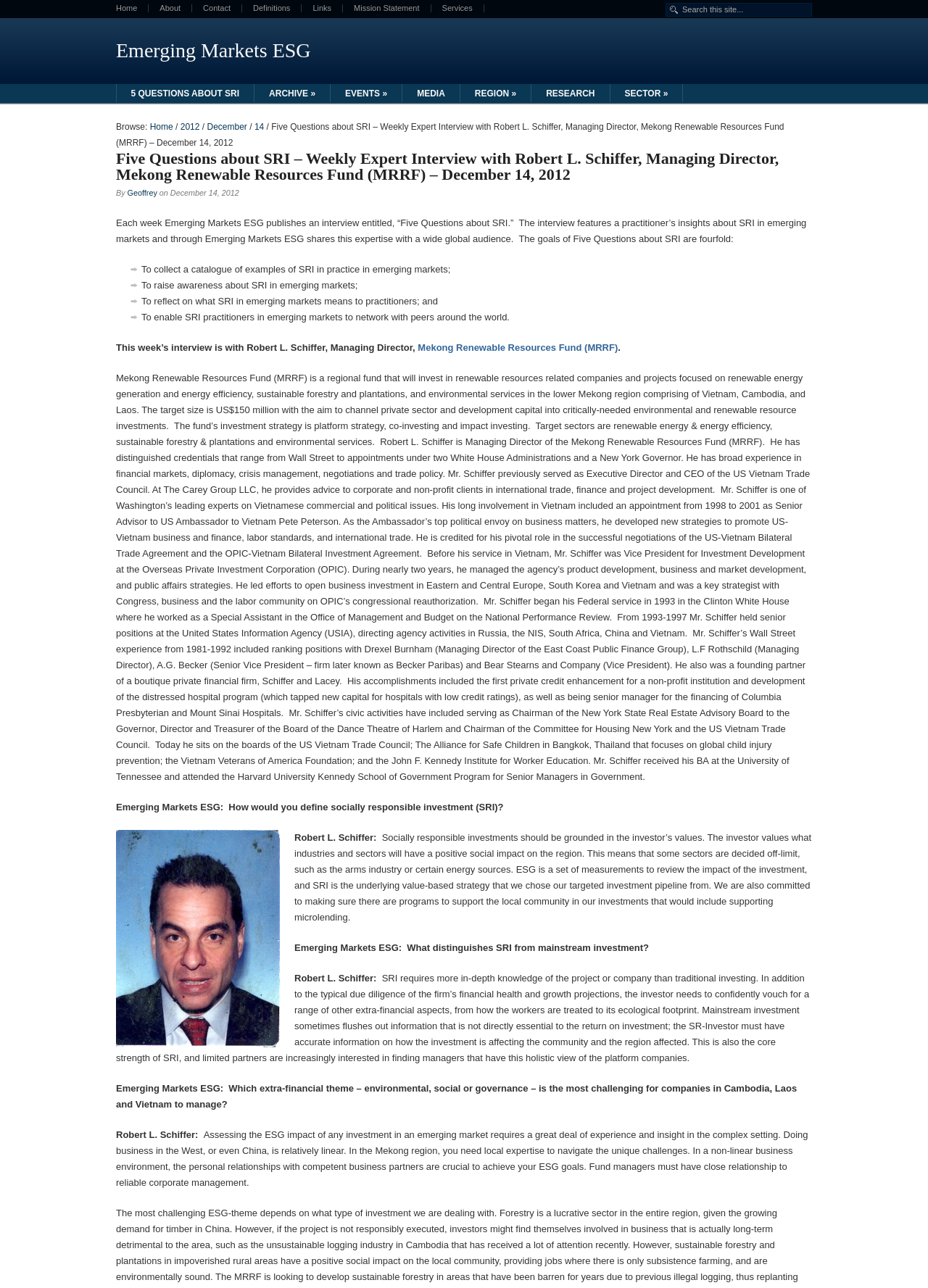What is the target size of the Mekong Renewable Resources Fund?
Please provide a comprehensive answer based on the information in the image.

The answer can be found in the paragraph that describes the Mekong Renewable Resources Fund, where it mentions 'The target size is US$150 million with the aim to channel private sector and development capital into critically-needed environmental and renewable resource investments'.